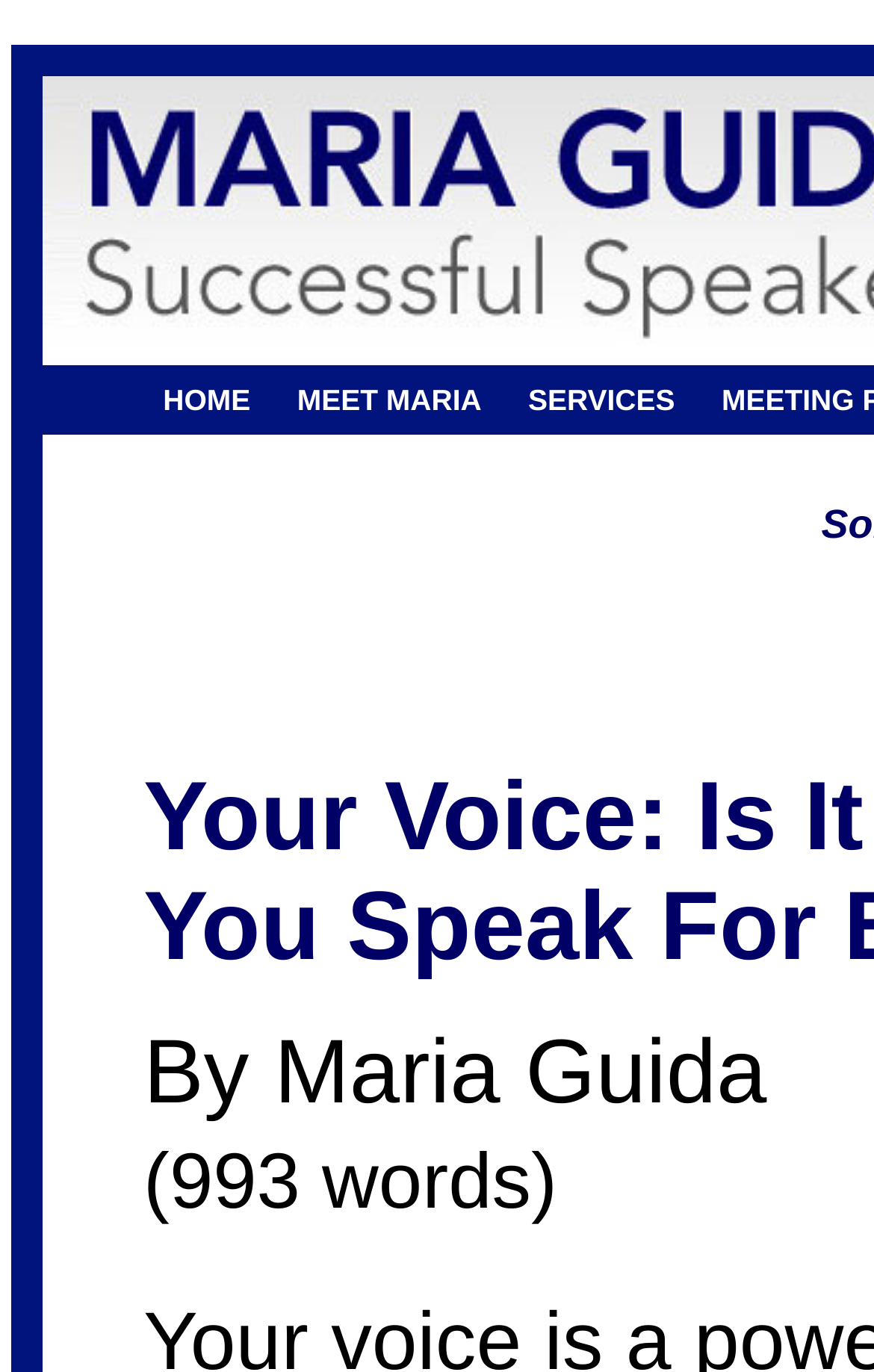Give the bounding box coordinates for this UI element: "MEET MARIA". The coordinates should be four float numbers between 0 and 1, arranged as [left, top, right, bottom].

[0.327, 0.279, 0.564, 0.304]